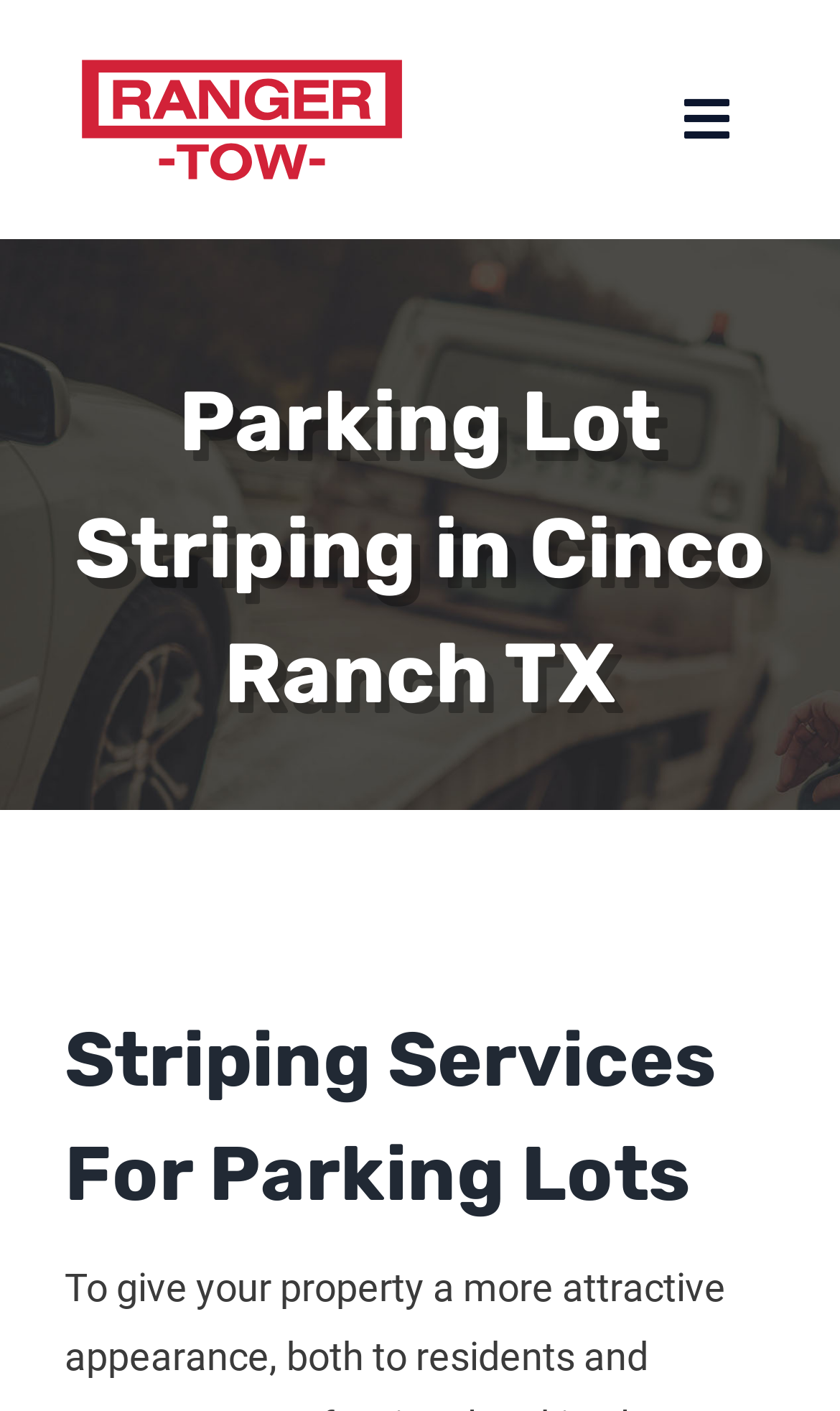Please locate the bounding box coordinates of the region I need to click to follow this instruction: "Go to the Services page".

[0.0, 0.239, 1.0, 0.327]